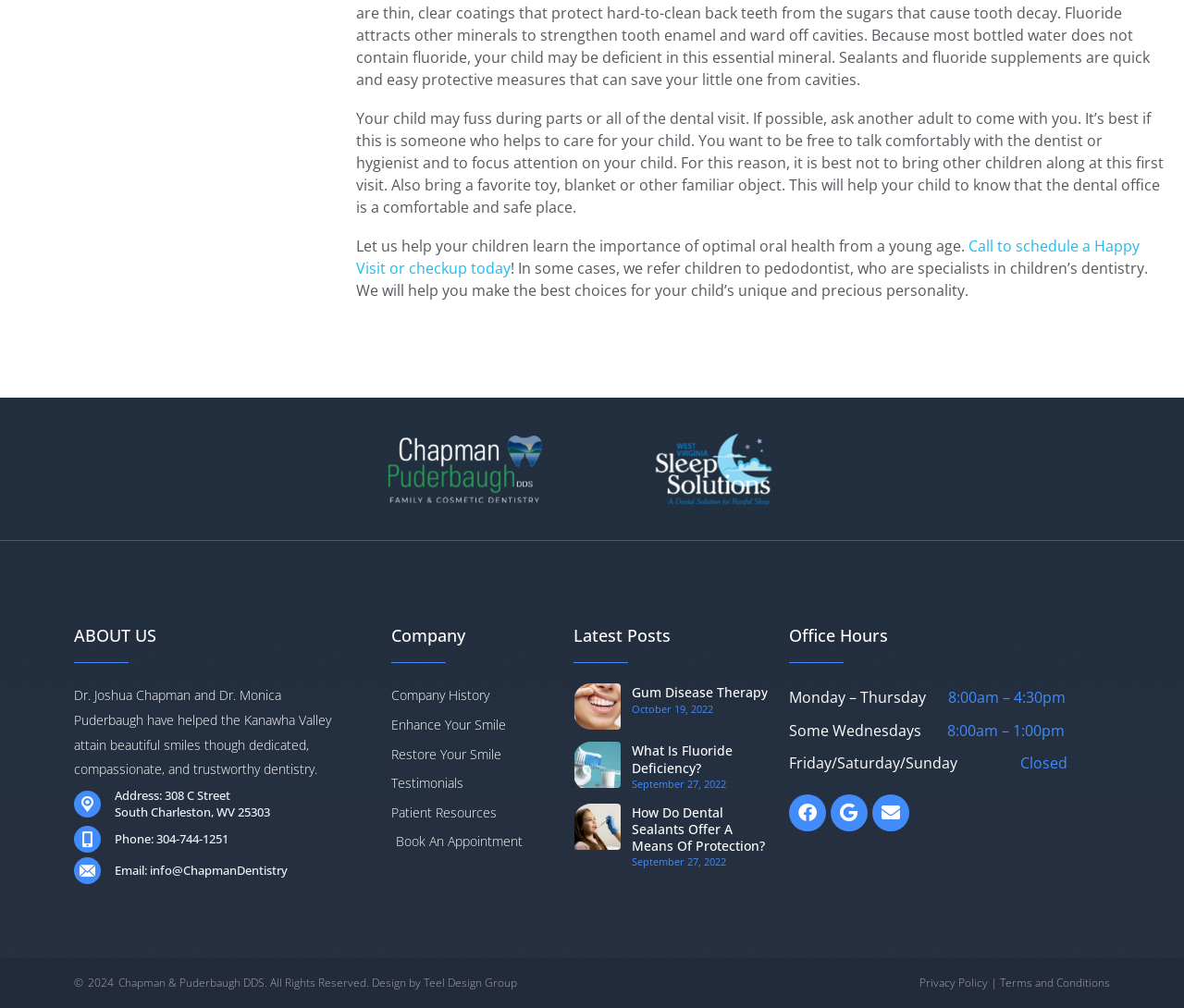Please determine the bounding box coordinates of the clickable area required to carry out the following instruction: "View the company history". The coordinates must be four float numbers between 0 and 1, represented as [left, top, right, bottom].

[0.33, 0.678, 0.469, 0.703]